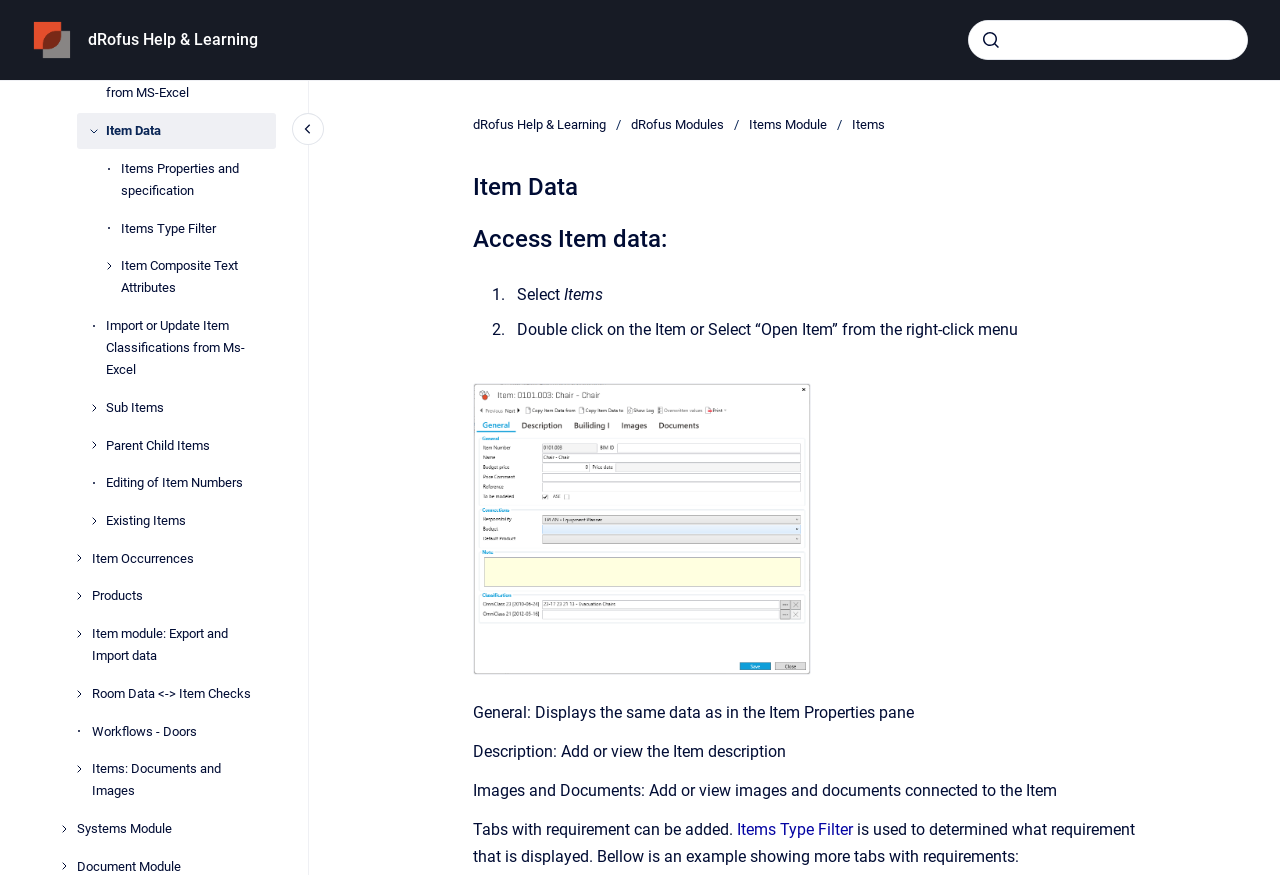Identify the bounding box coordinates of the clickable region required to complete the instruction: "Click the 'where is weed legal in the world?' link". The coordinates should be given as four float numbers within the range of 0 and 1, i.e., [left, top, right, bottom].

None